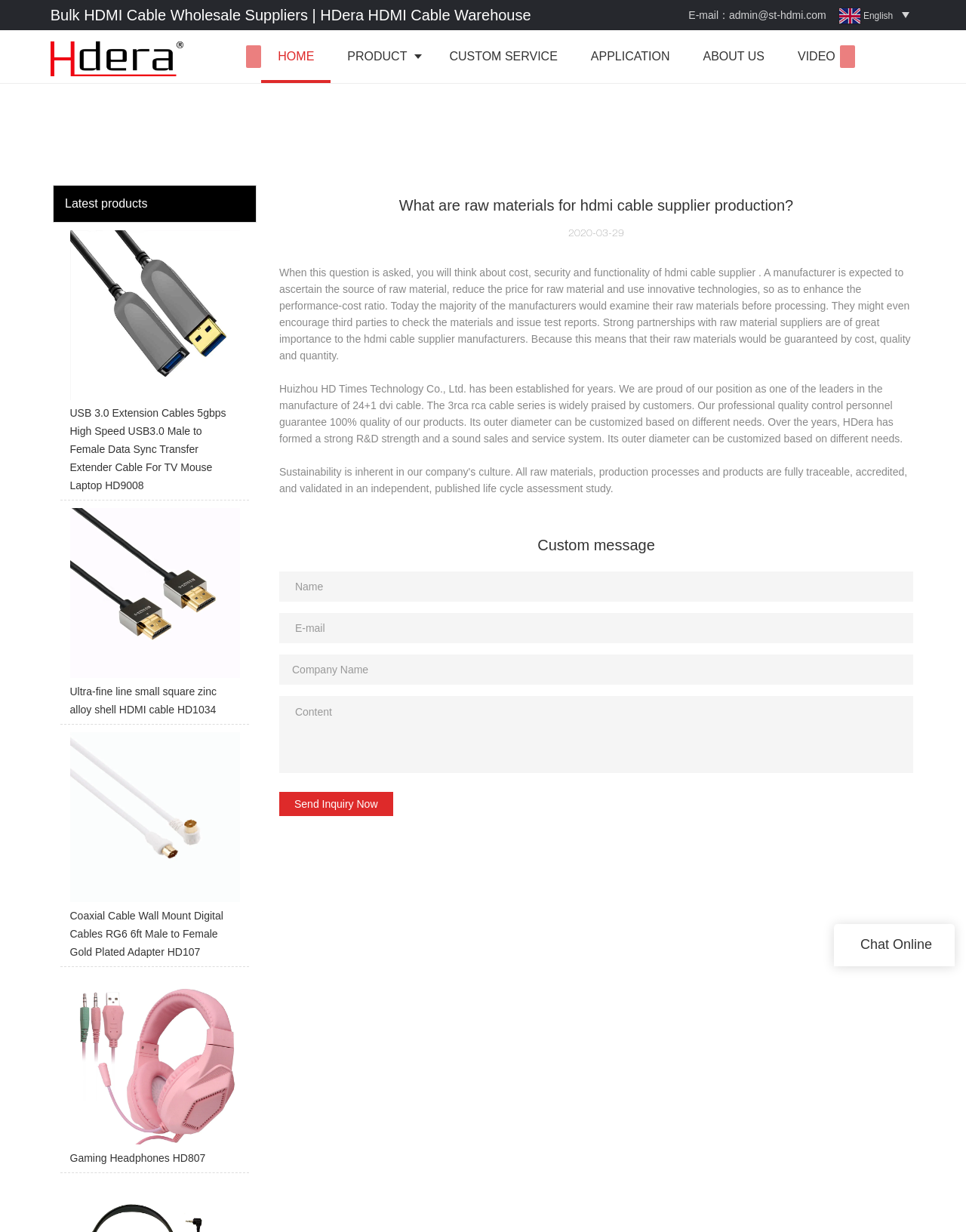What is the company name of the HDMI cable supplier?
Using the image as a reference, answer the question in detail.

The company name can be found in the top-left corner of the webpage, where the logo is located. The text 'Bulk HDMI Cable Wholesale Suppliers | HDera HDMI Cable Warehouse' indicates that the company name is HDera HDMI Cable.